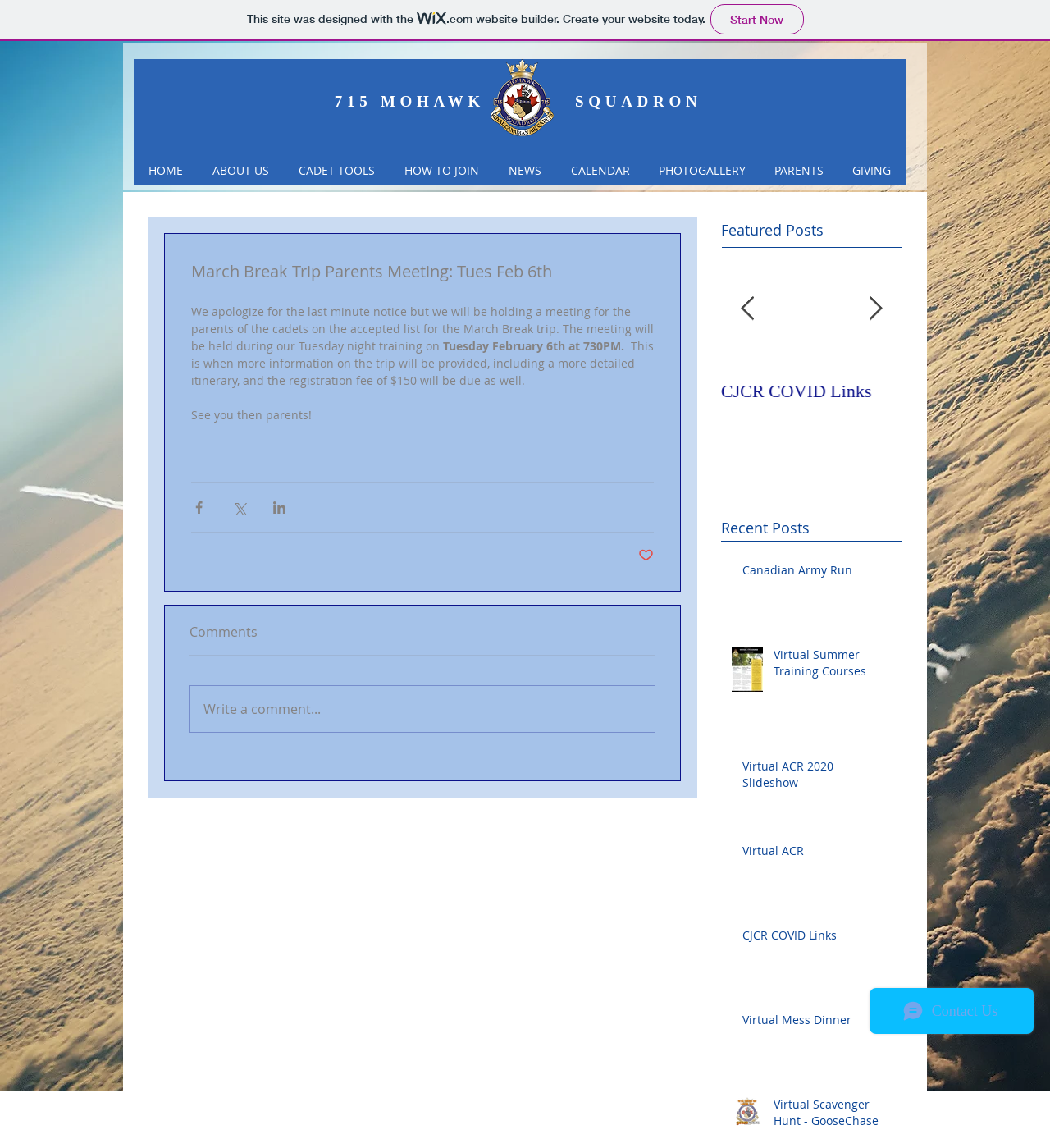Using the details from the image, please elaborate on the following question: How much is the registration fee for the March Break trip?

I found the answer by reading the article element with ID 359, which contains the text 'The registration fee of $150 will be due as well.'